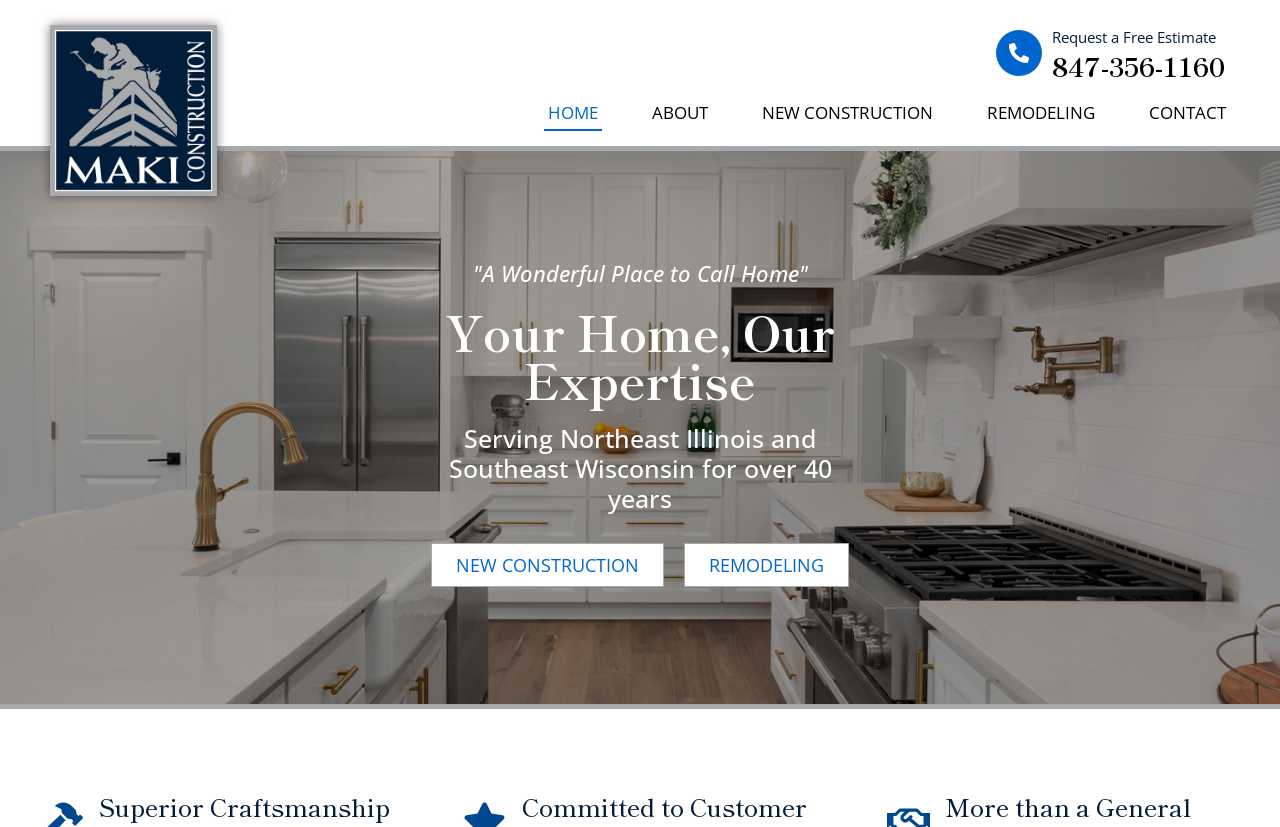Locate the bounding box coordinates of the segment that needs to be clicked to meet this instruction: "Click the 'Request a Free Estimate' link".

[0.822, 0.033, 0.95, 0.057]